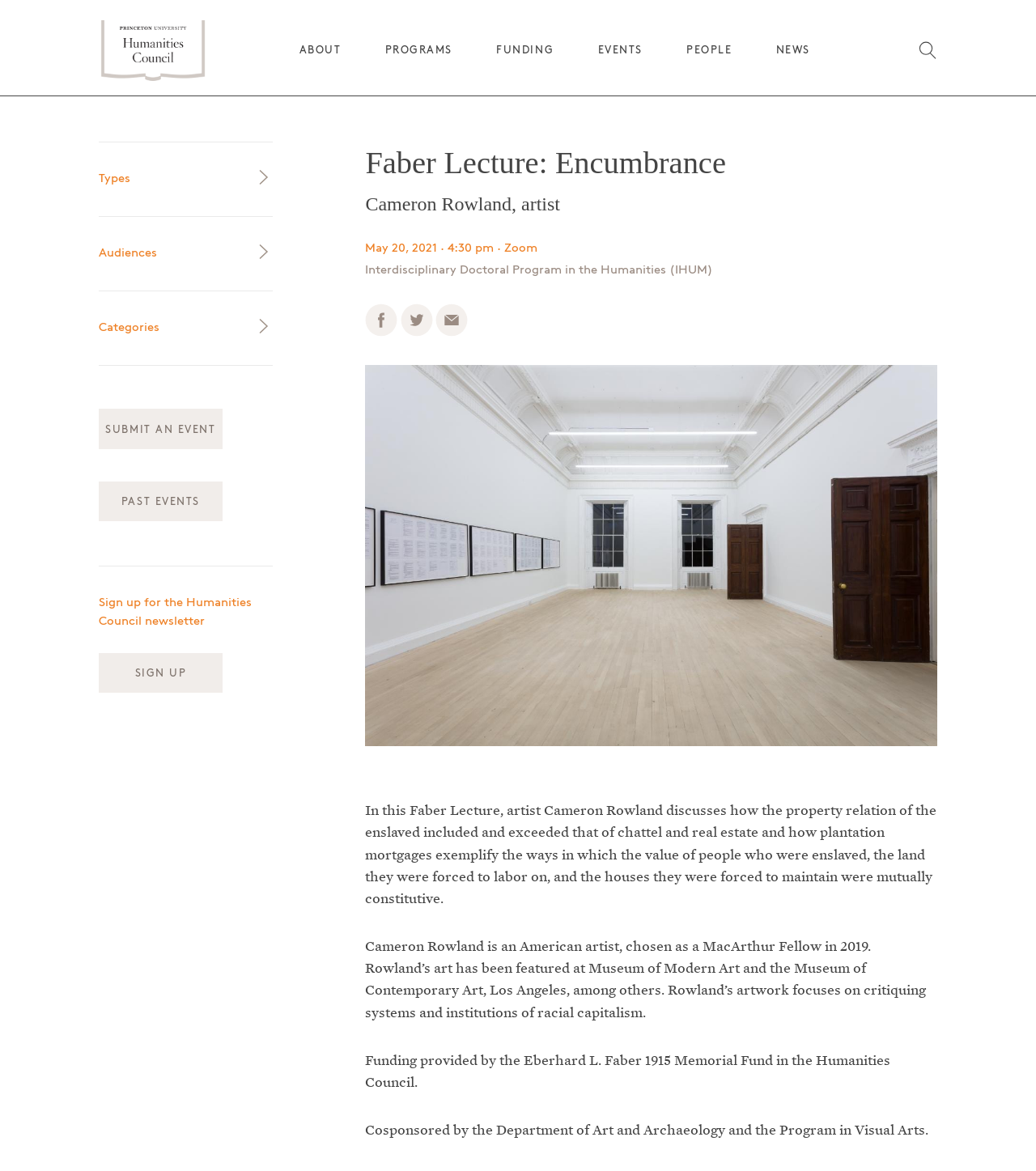Locate the coordinates of the bounding box for the clickable region that fulfills this instruction: "Click the ABOUT link".

[0.289, 0.039, 0.329, 0.048]